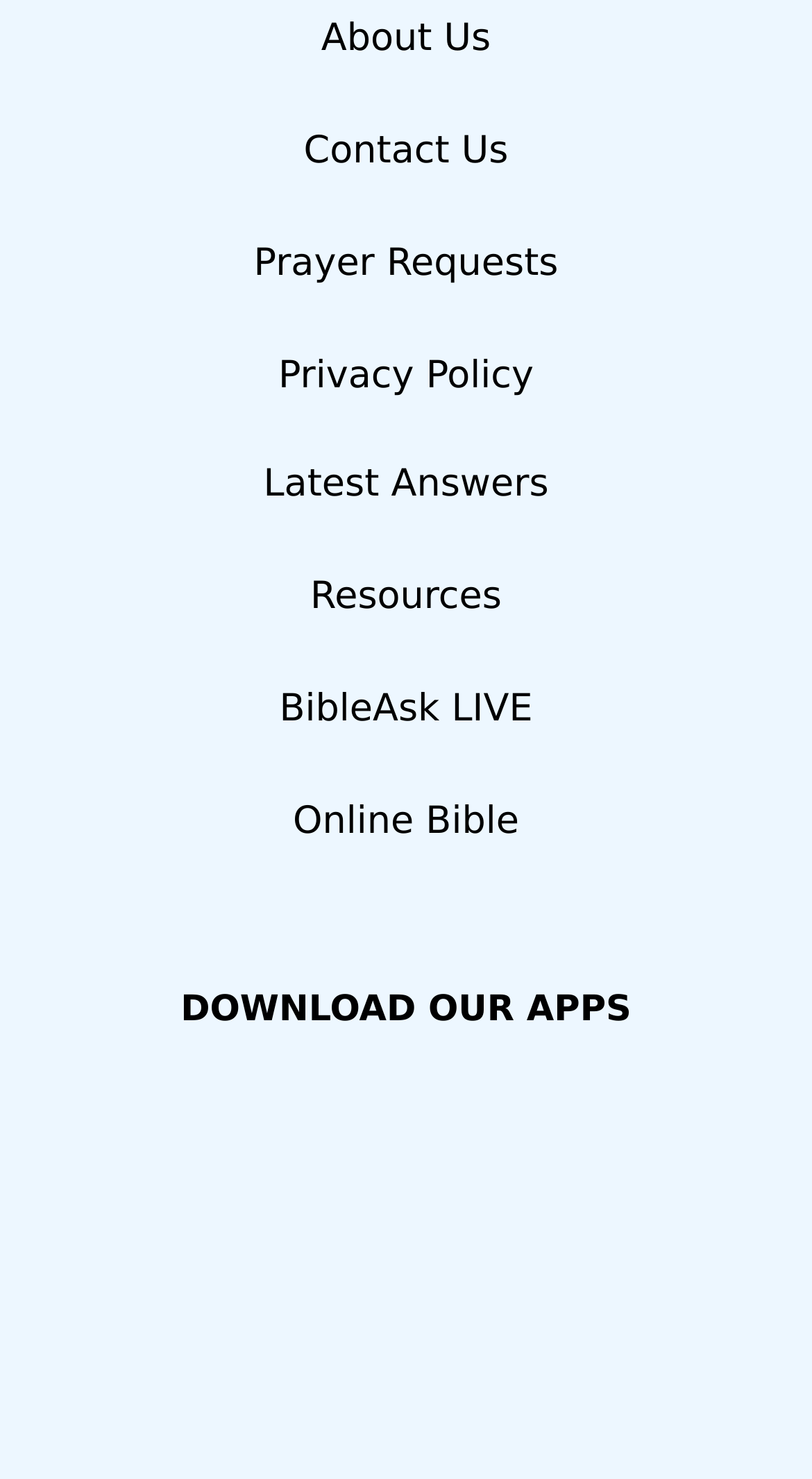Locate the bounding box coordinates of the region to be clicked to comply with the following instruction: "View Prayer Requests". The coordinates must be four float numbers between 0 and 1, in the form [left, top, right, bottom].

[0.312, 0.163, 0.688, 0.193]